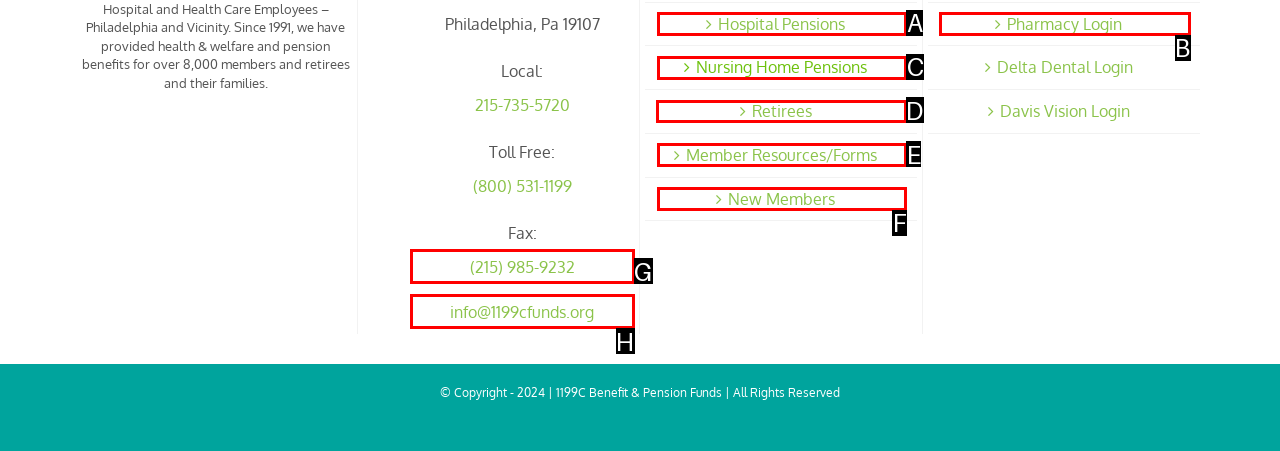Determine which HTML element to click for this task: View the Retirees page Provide the letter of the selected choice.

D